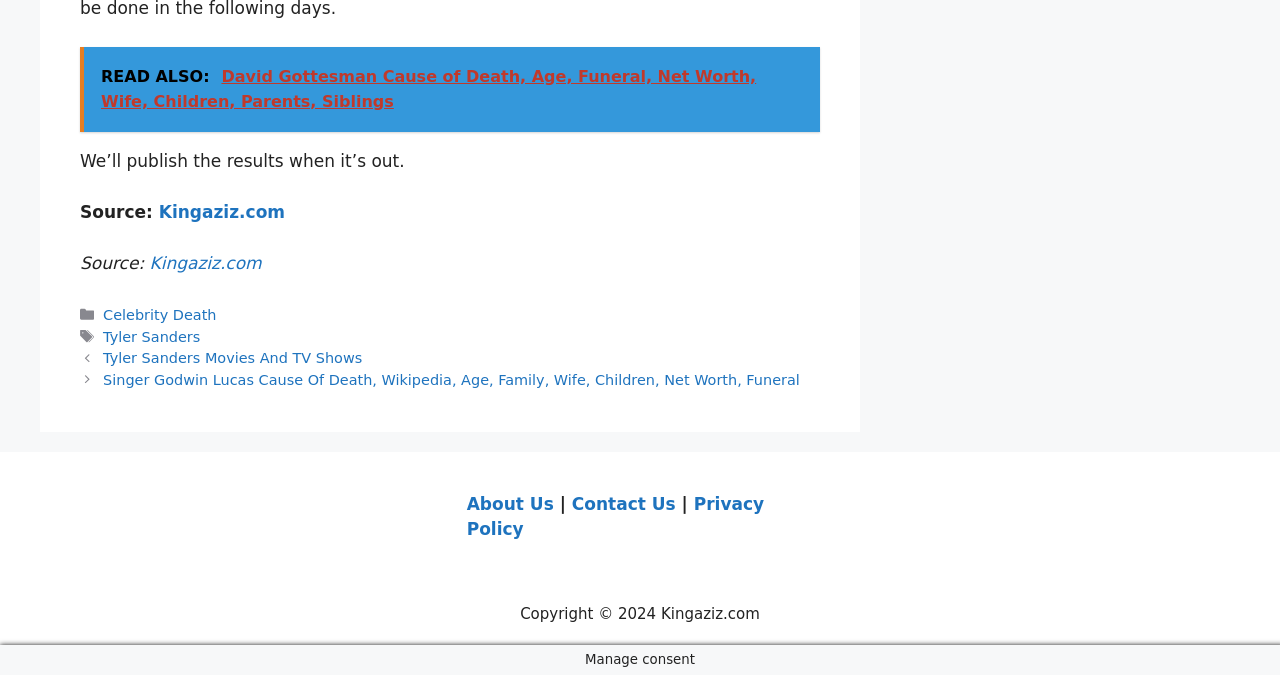Identify the bounding box for the element characterized by the following description: "Kingaziz.com".

[0.124, 0.299, 0.223, 0.328]